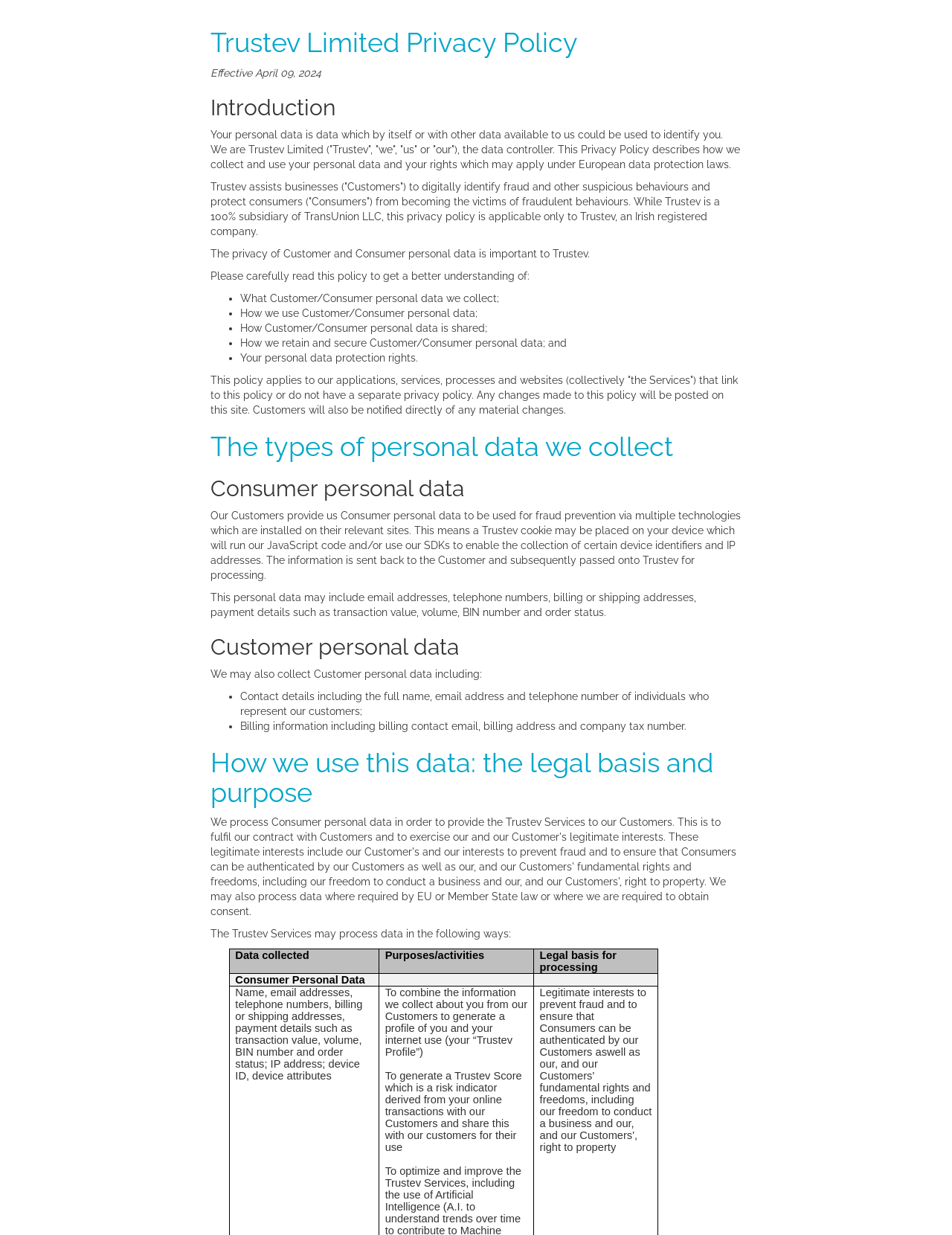Provide a brief response using a word or short phrase to this question:
What is the purpose of the Trustev cookie?

Collecting device identifiers